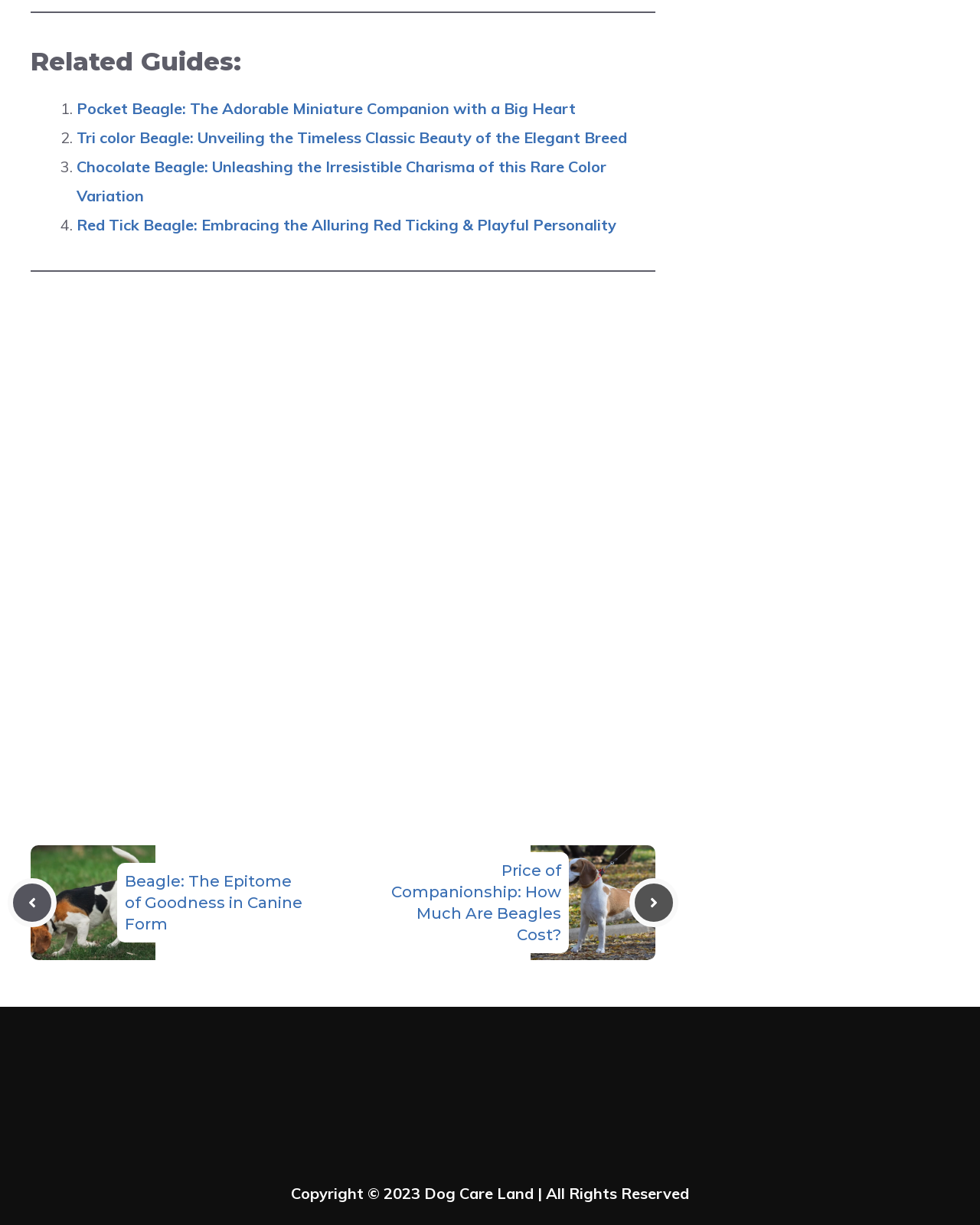What is the title of the first related guide?
Look at the screenshot and respond with one word or a short phrase.

Pocket Beagle